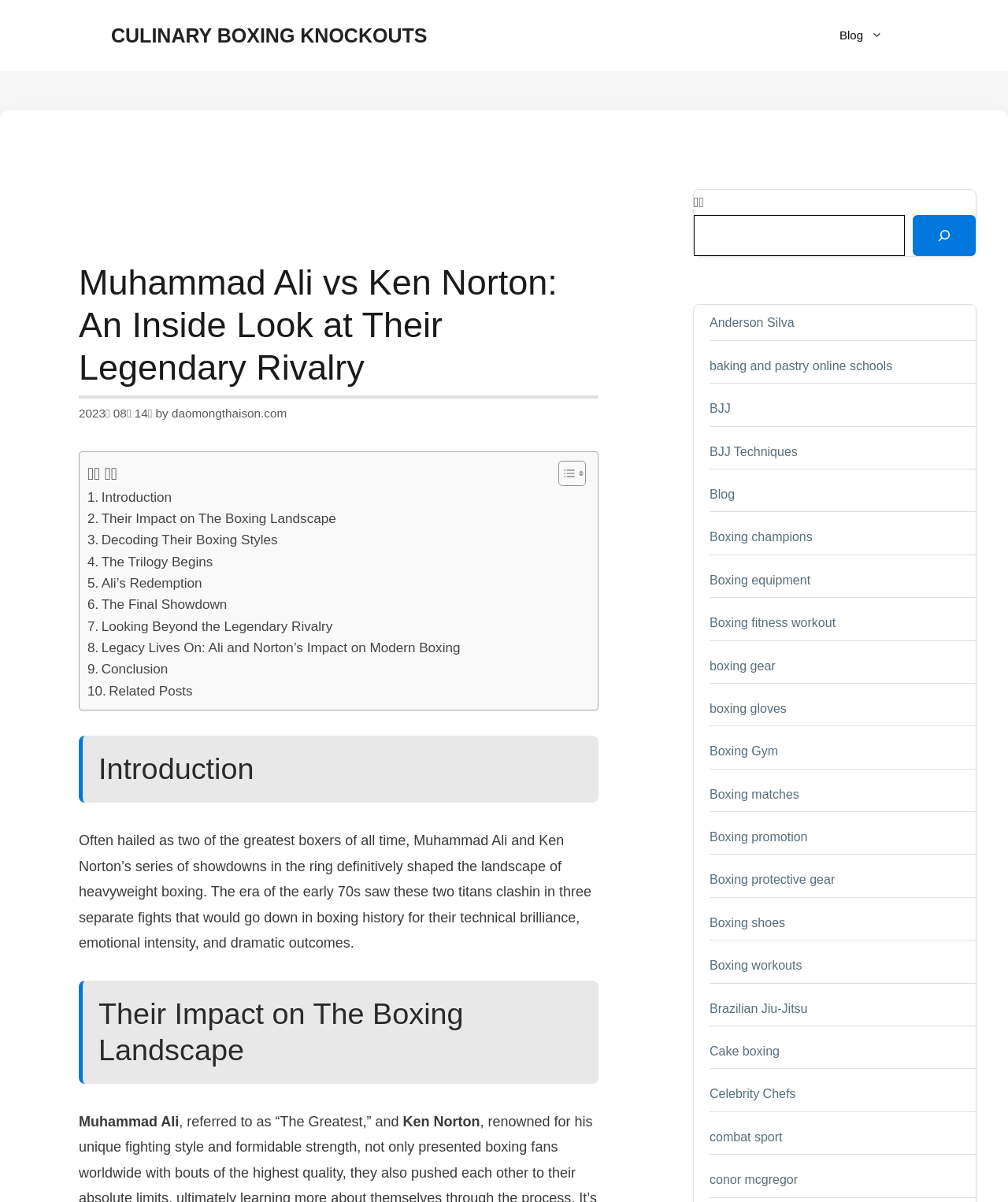Determine the main text heading of the webpage and provide its content.

Muhammad Ali vs Ken Norton: An Inside Look at Their Legendary Rivalry